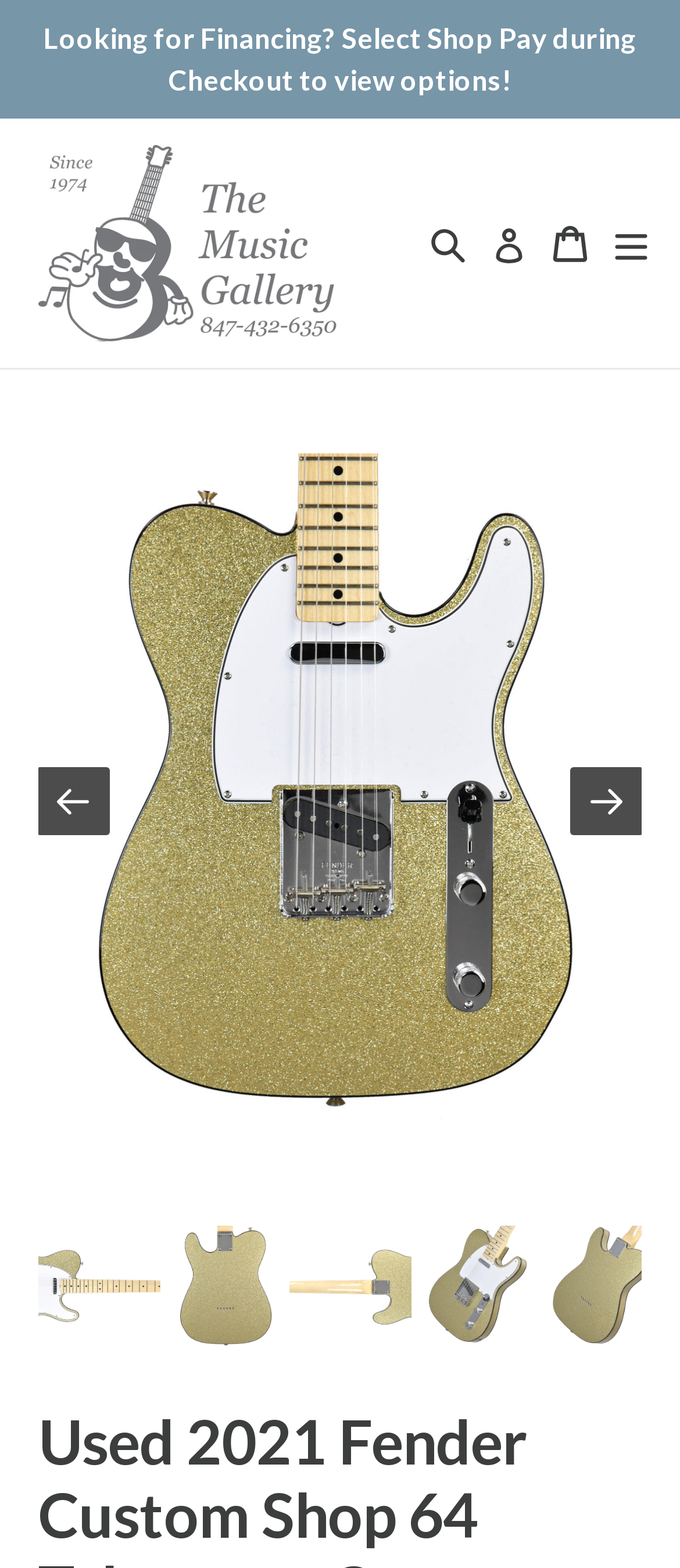Using the image as a reference, answer the following question in as much detail as possible:
Is there a search function on the webpage?

I found a button labeled 'Search' on the webpage, which indicates that there is a search function available.